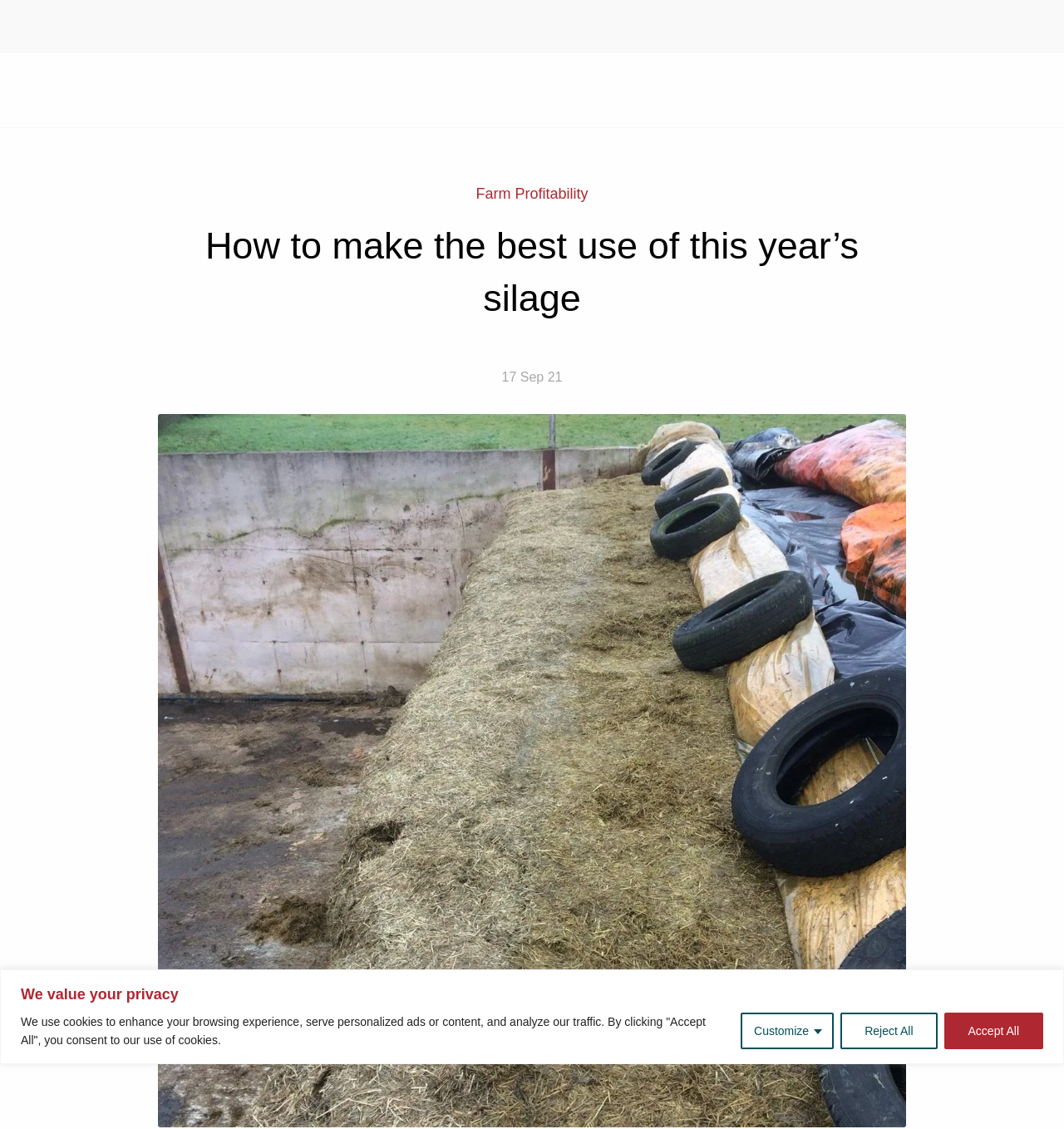Please answer the following question using a single word or phrase: What is the topic of the article?

silage